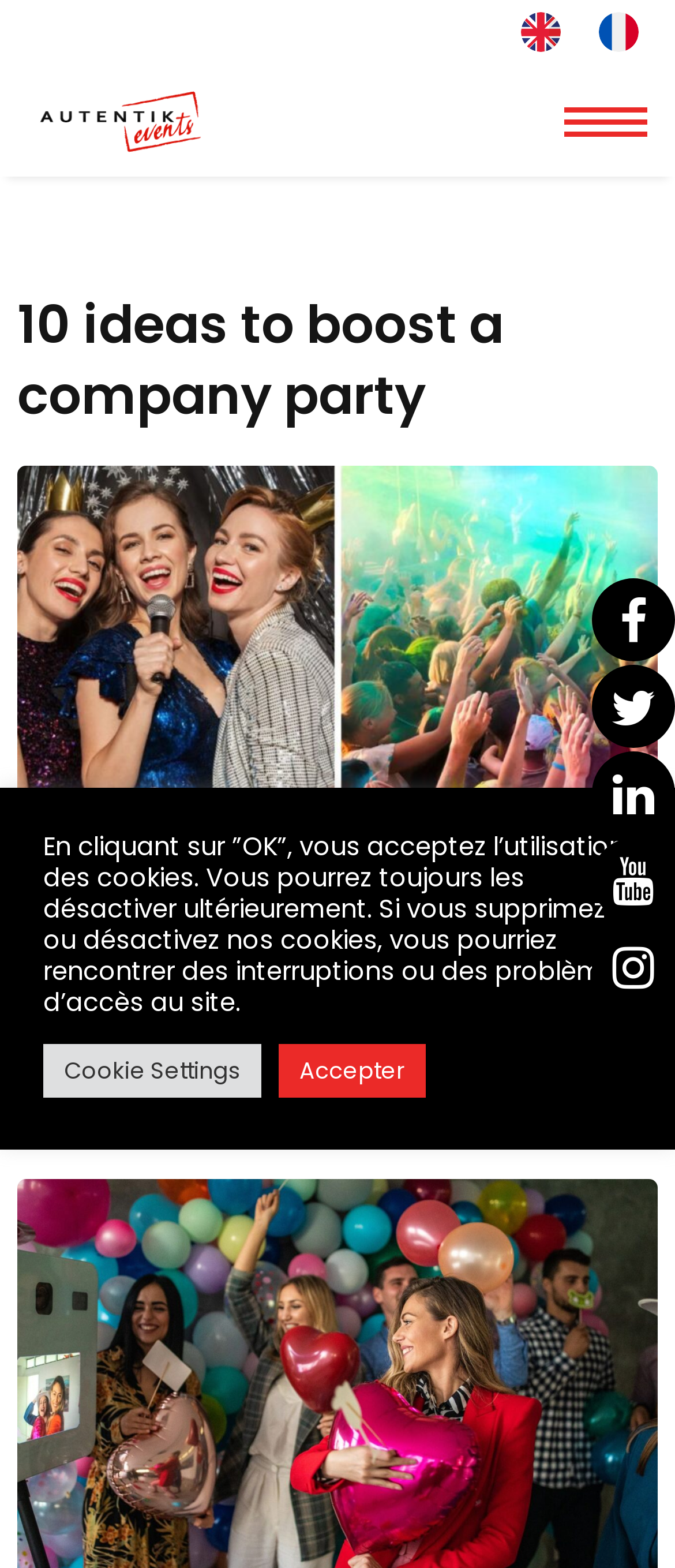What language options are available?
Answer with a single word or short phrase according to what you see in the image.

French and English